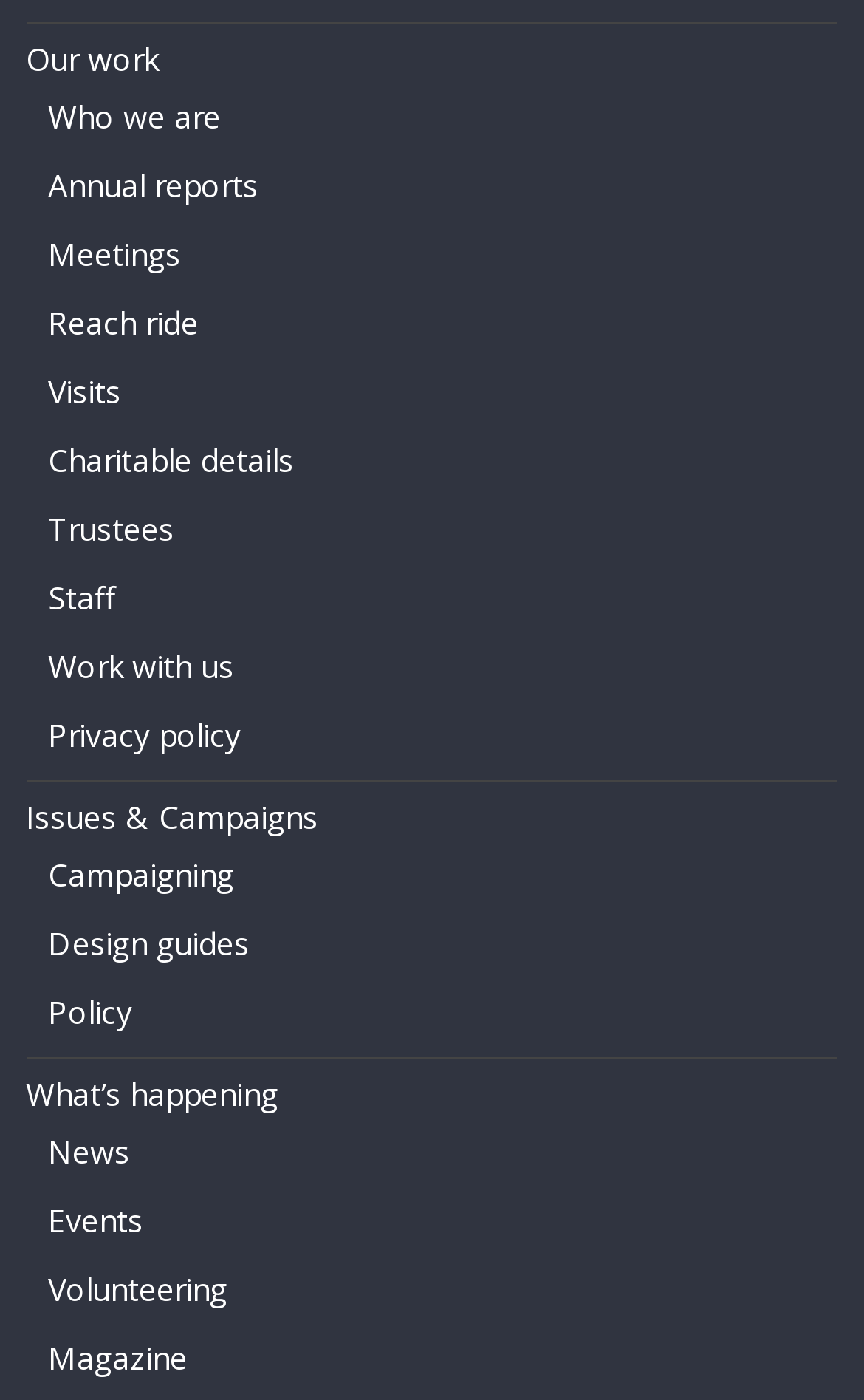Show the bounding box coordinates for the HTML element as described: "Pediatric Dentistry".

None